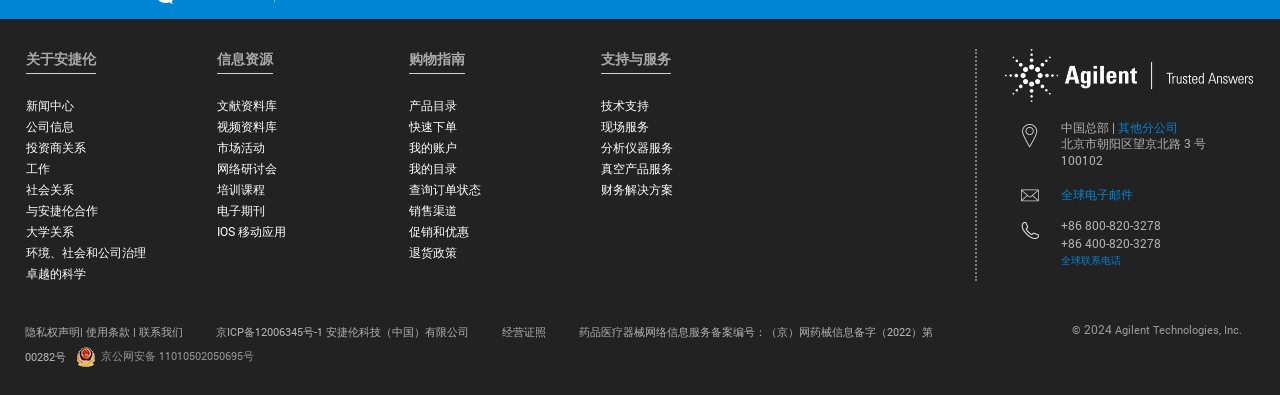What is the company name displayed on the top left?
Please provide a comprehensive answer based on the visual information in the image.

The company name 'Agilent Technologies' is displayed on the top left of the webpage, which can be found in the image element with bounding box coordinates [0.785, 0.123, 0.979, 0.257].